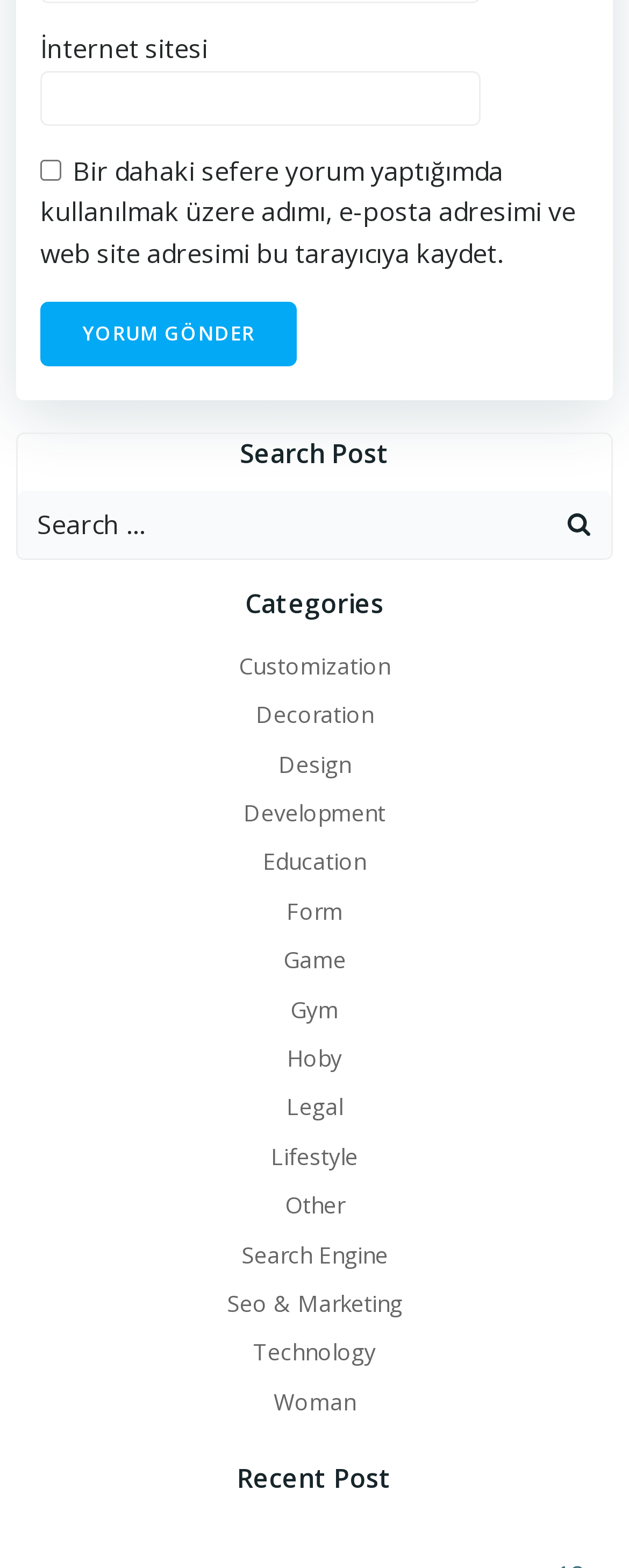Locate the bounding box coordinates of the clickable region necessary to complete the following instruction: "Submit a comment". Provide the coordinates in the format of four float numbers between 0 and 1, i.e., [left, top, right, bottom].

[0.064, 0.192, 0.472, 0.233]